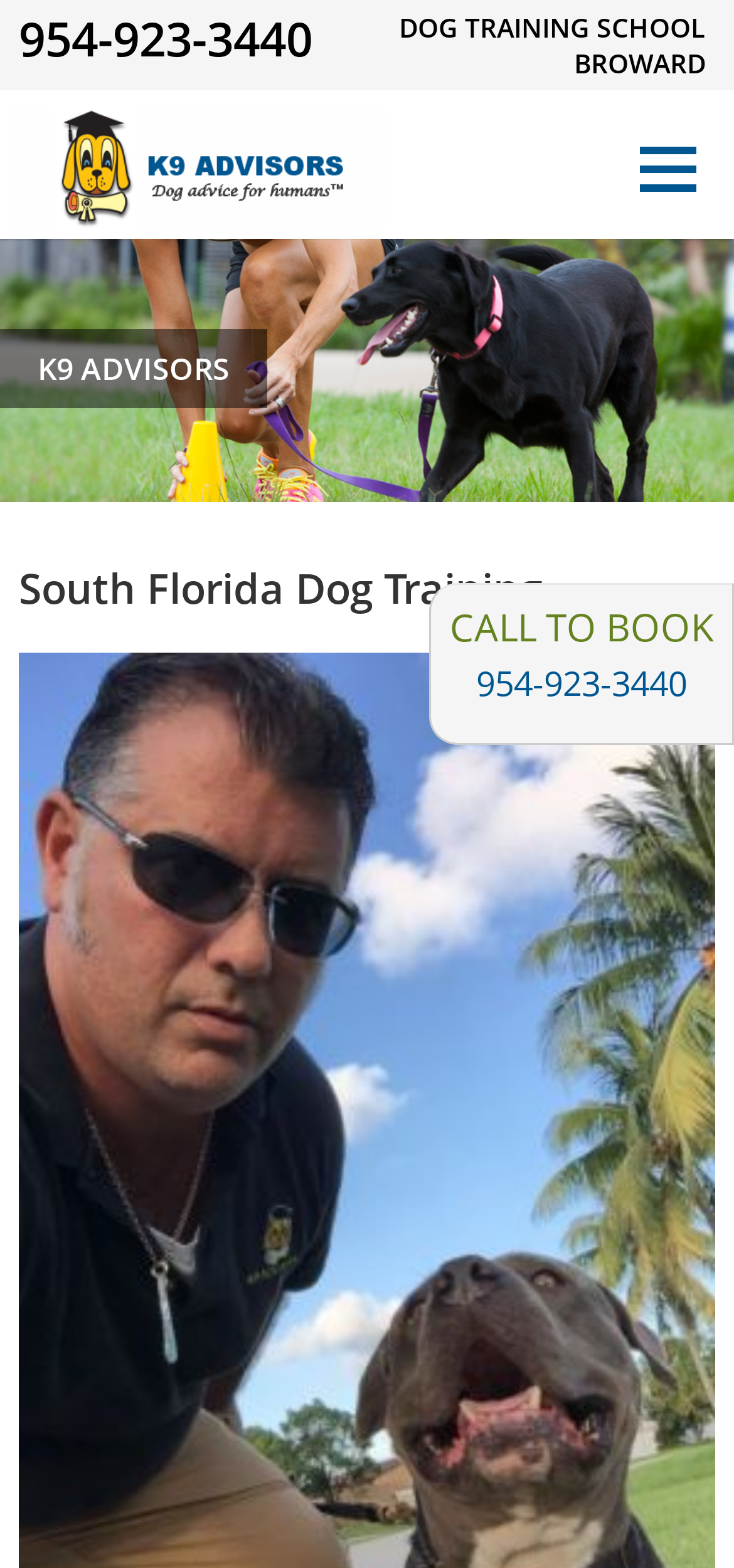What is the phone number to book a call?
Based on the screenshot, answer the question with a single word or phrase.

954-923-3440